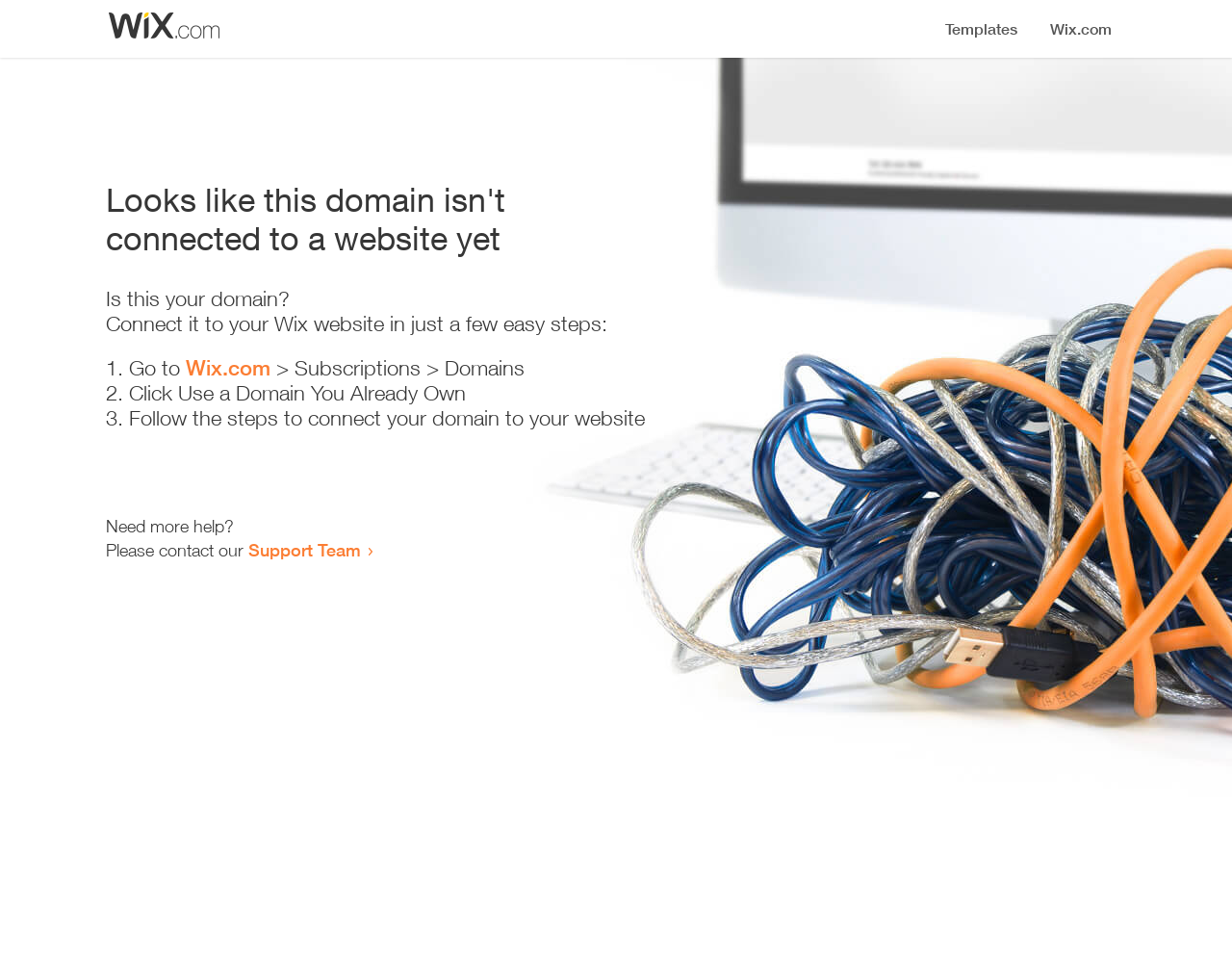Detail the various sections and features of the webpage.

The webpage appears to be an error page, indicating that a domain is not connected to a website yet. At the top, there is a small image, likely a logo or icon. Below the image, a prominent heading reads "Looks like this domain isn't connected to a website yet". 

Underneath the heading, a series of instructions are provided to connect the domain to a Wix website. The instructions are divided into three steps, each marked with a numbered list marker (1., 2., and 3.). The first step involves going to Wix.com, followed by navigating to the Subscriptions and Domains section. The second step is to click "Use a Domain You Already Own", and the third step is to follow the instructions to connect the domain to the website.

Below the instructions, there is a message asking if the user needs more help, followed by an invitation to contact the Support Team through a link. Overall, the webpage is providing guidance on how to resolve the issue of a disconnected domain.